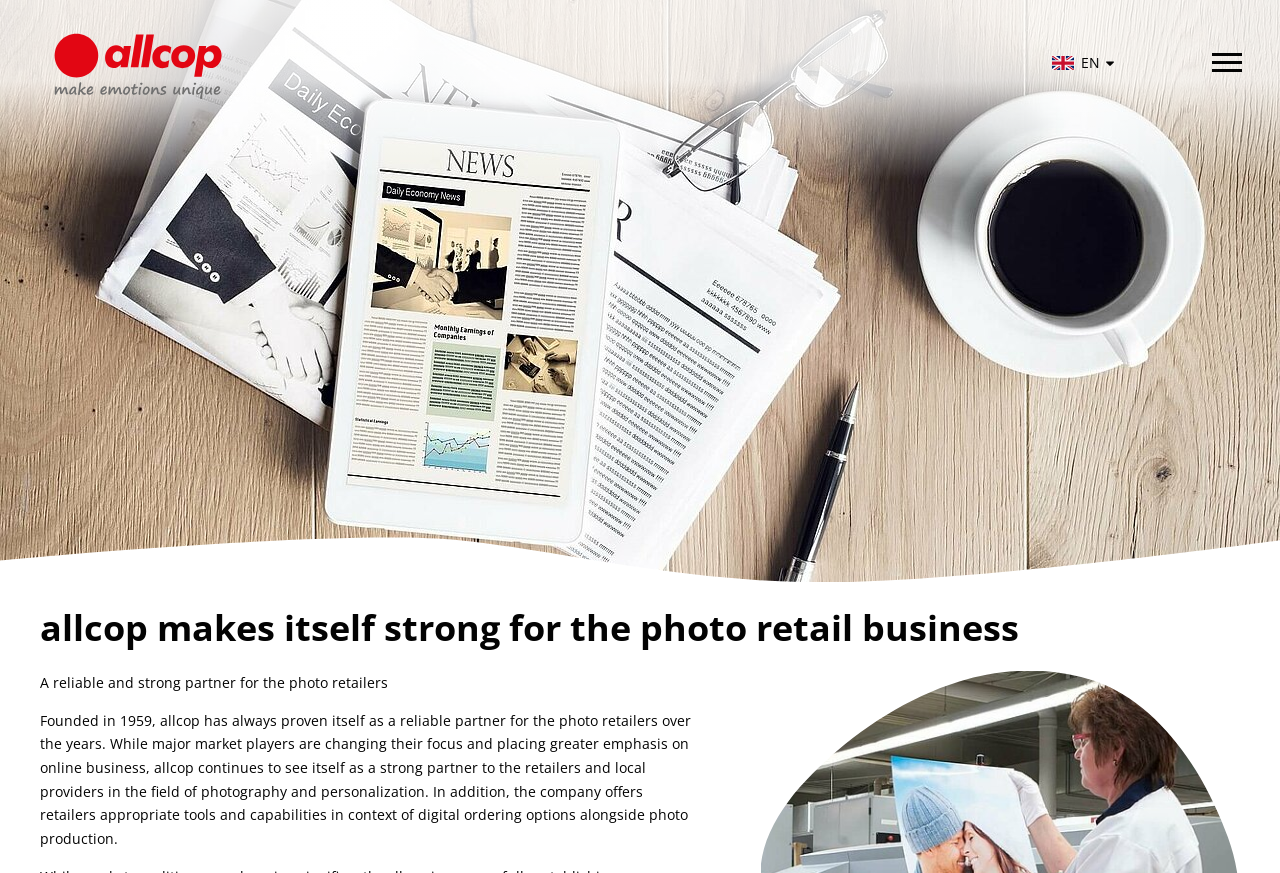What is the language of the current page?
Please answer the question as detailed as possible based on the image.

I found this information in the menu item element, which has the text 'EN' and is likely a language selection option.